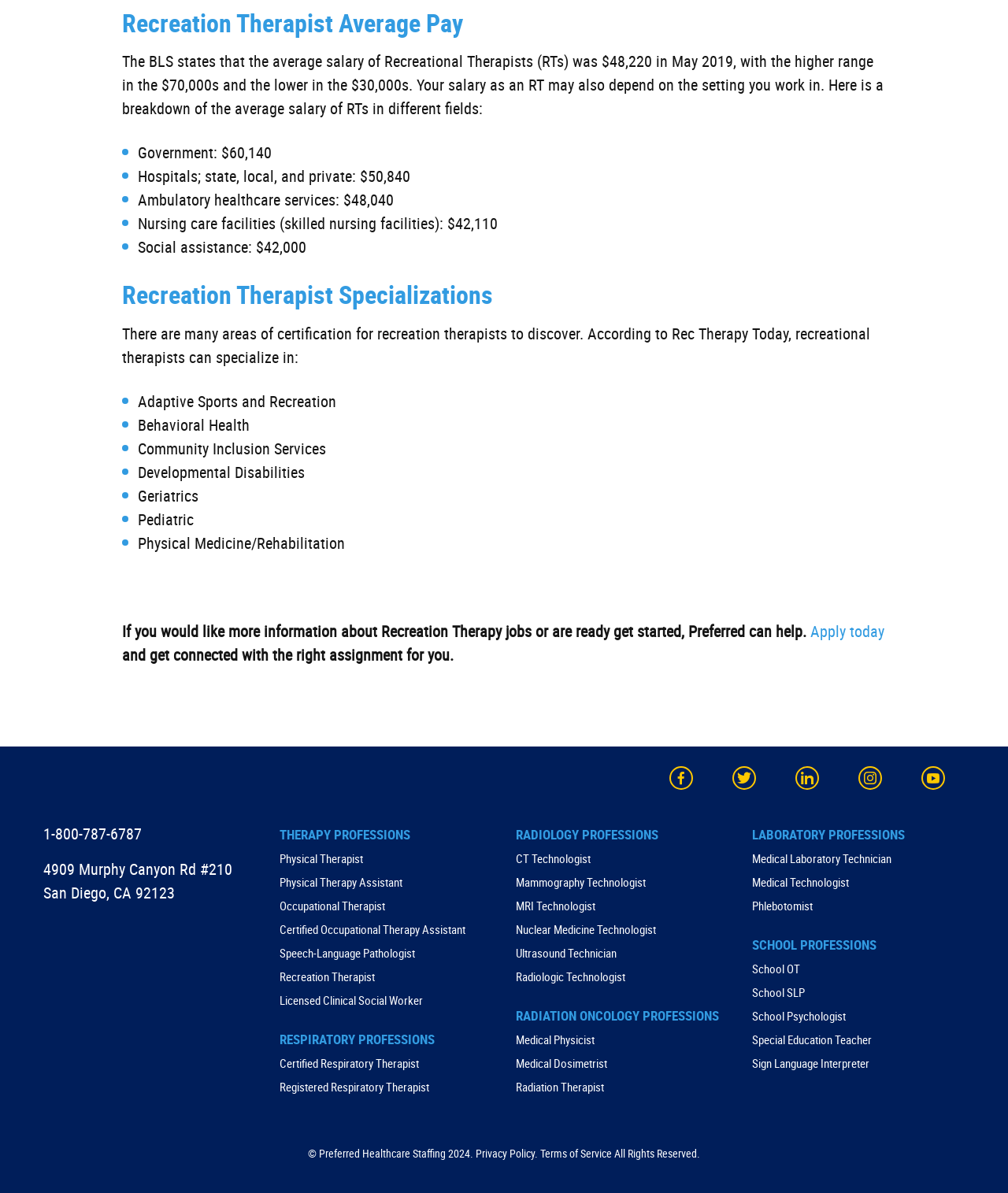Identify the bounding box coordinates of the element to click to follow this instruction: 'Check the Privacy Policy'. Ensure the coordinates are four float values between 0 and 1, provided as [left, top, right, bottom].

[0.472, 0.961, 0.53, 0.973]